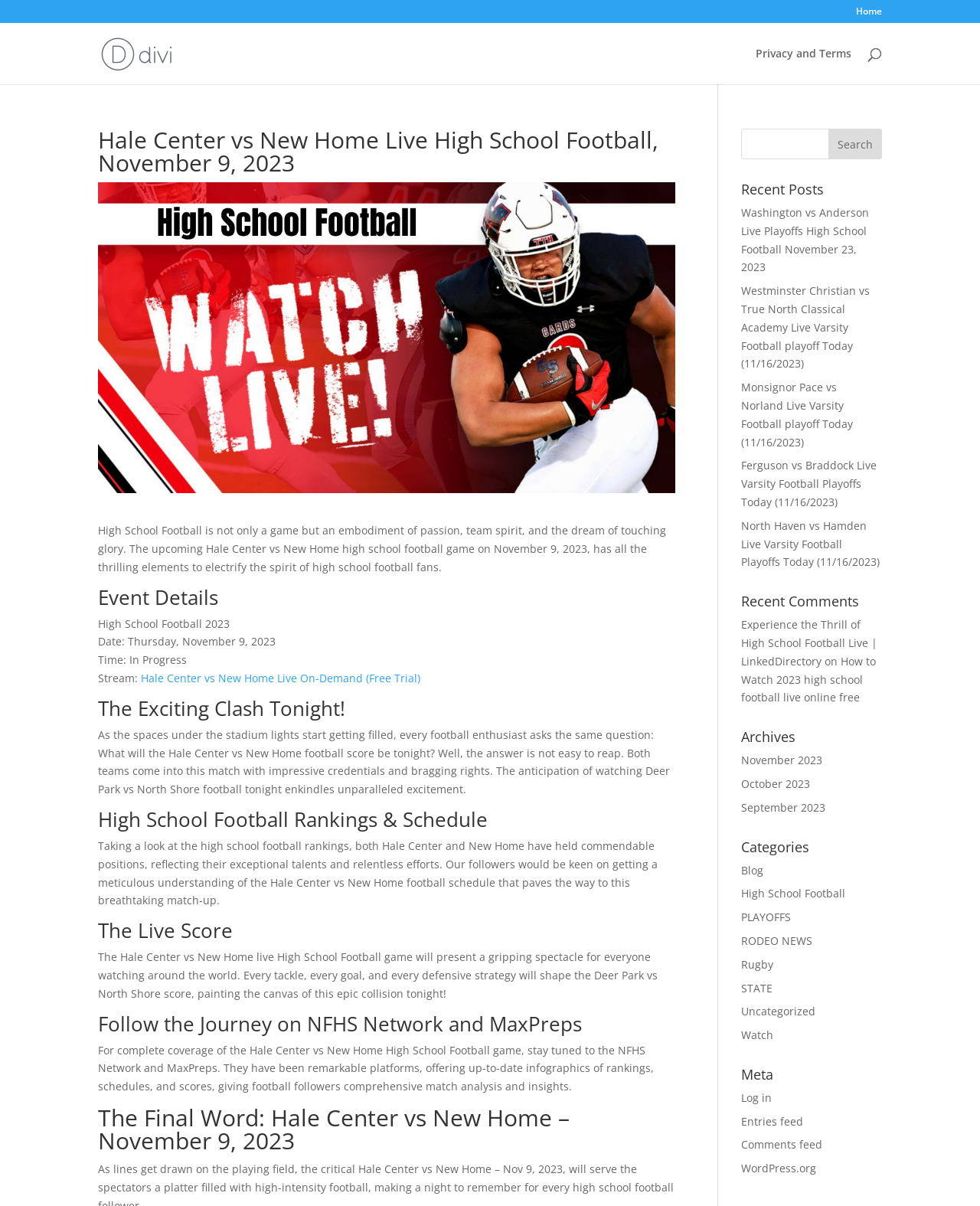What is the purpose of the search box at the top of the page?
Observe the image and answer the question with a one-word or short phrase response.

To search for high school football content